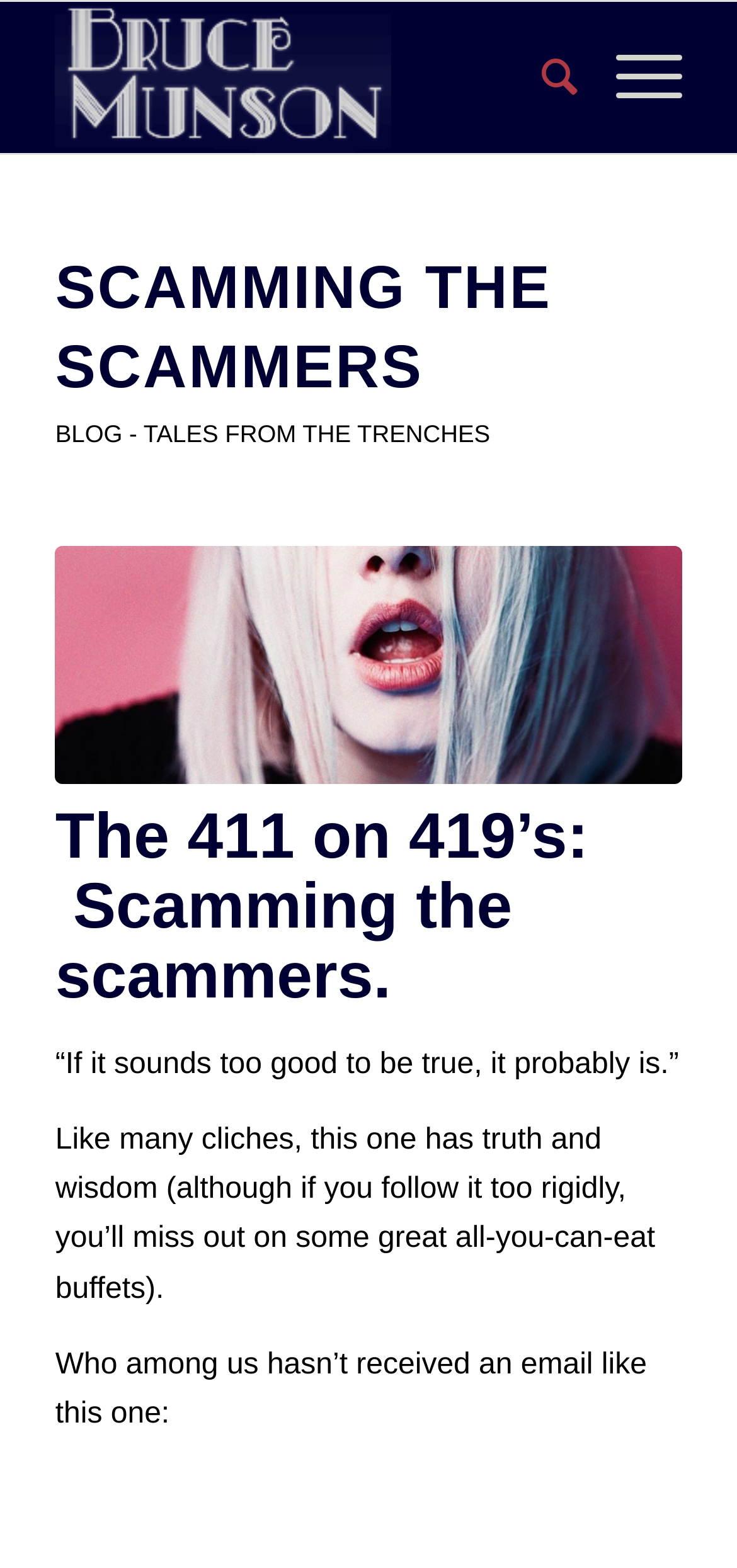Find the UI element described as: "alt="Bruce Munson"" and predict its bounding box coordinates. Ensure the coordinates are four float numbers between 0 and 1, [left, top, right, bottom].

[0.075, 0.001, 0.755, 0.098]